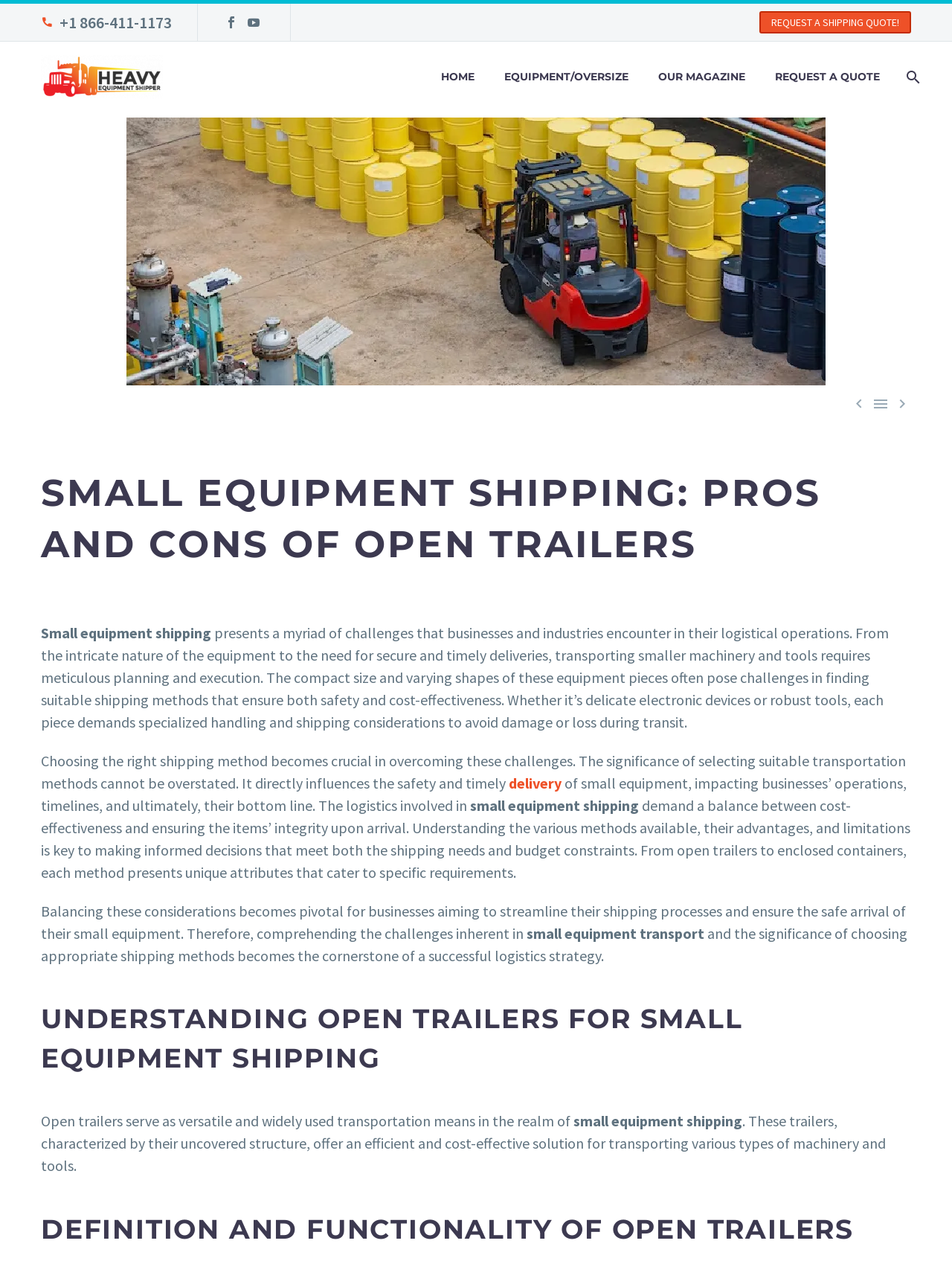Kindly determine the bounding box coordinates of the area that needs to be clicked to fulfill this instruction: "Read previous post".

[0.893, 0.313, 0.912, 0.327]